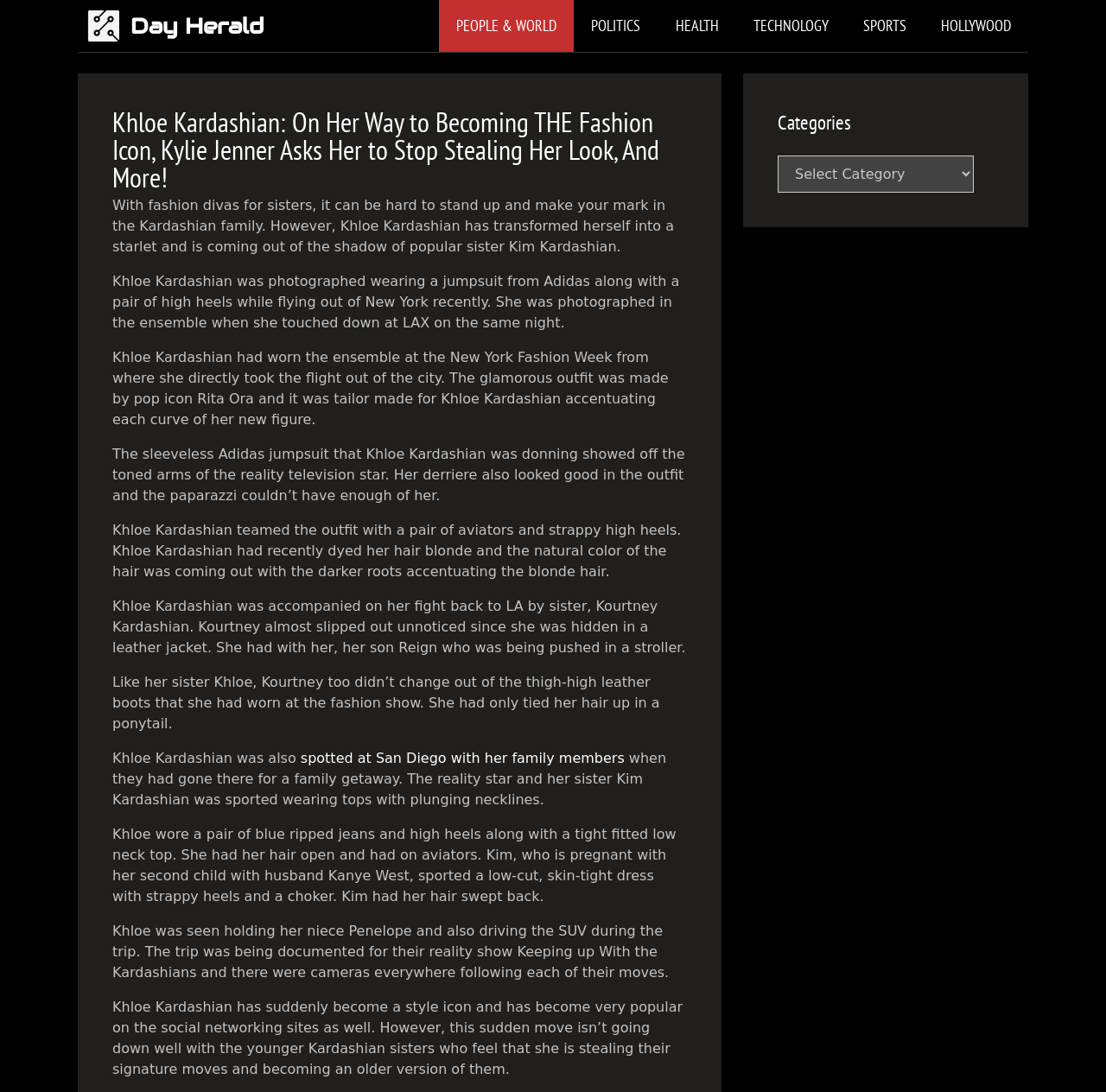Present a detailed account of what is displayed on the webpage.

The webpage is about Khloe Kardashian's transformation into a fashion icon, with a focus on her recent fashion choices and her sisters' reactions. At the top of the page, there is a navigation bar with links to different sections of the website, including "PEOPLE & WORLD", "POLITICS", "HEALTH", "TECHNOLOGY", "SPORTS", and "HOLLYWOOD". 

Below the navigation bar, there is a large heading that reads "Khloe Kardashian: On Her Way to Becoming THE Fashion Icon, Kylie Jenner Asks Her to Stop Stealing Her Look, And More!". 

The main content of the page is divided into several paragraphs of text, which describe Khloe Kardashian's fashion choices, including a recent outfit she wore to New York Fashion Week, and her sisters' reactions to her newfound fashion sense. The text is accompanied by no images, but there are links to other articles and sections of the website scattered throughout the page. 

On the right side of the page, there is a complementary section with a heading that reads "Categories" and a dropdown menu that allows users to select different categories.